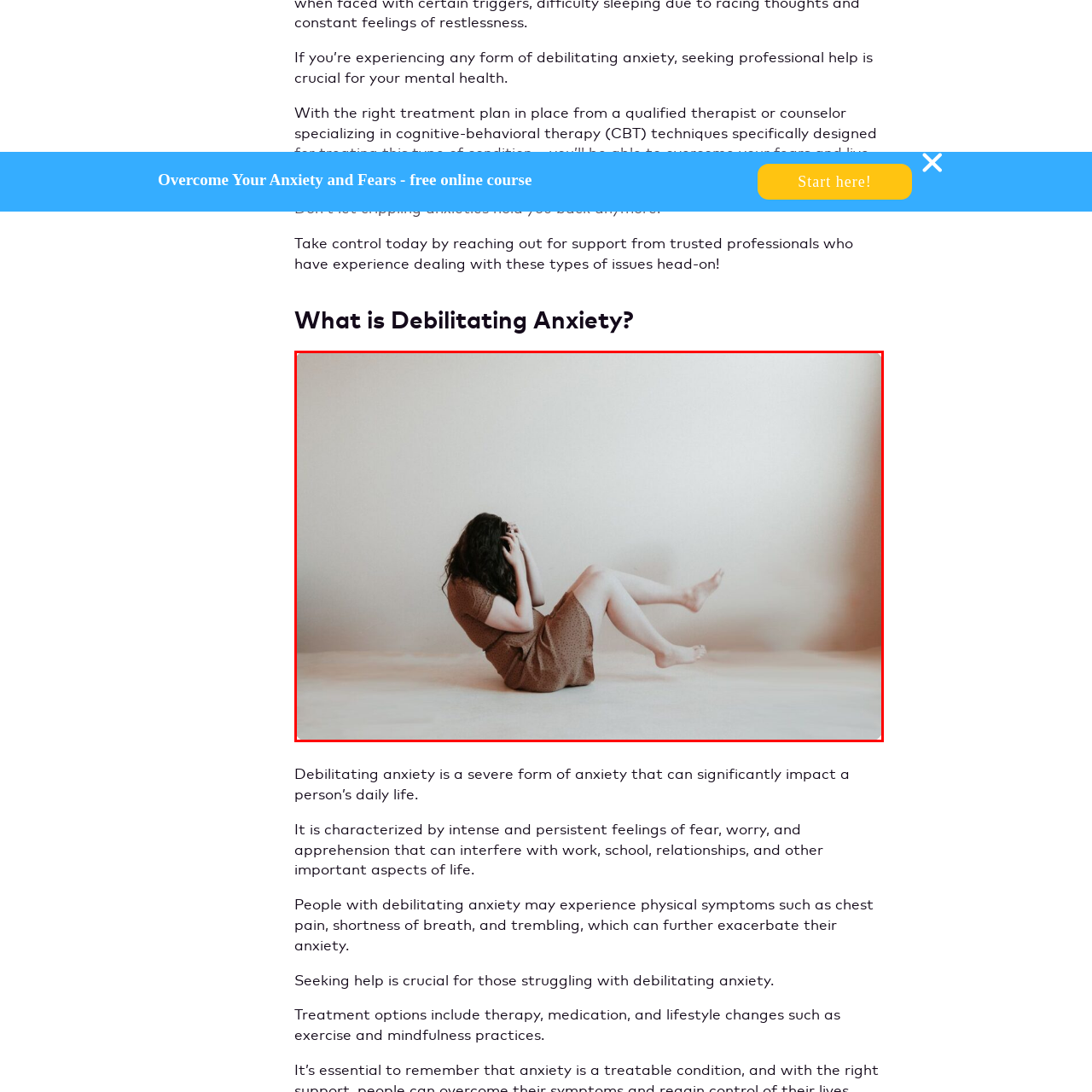What is the condition depicted in the image?
Look closely at the image inside the red bounding box and answer the question with as much detail as possible.

The caption explicitly states that the image represents the profound struggles associated with debilitating anxiety, which is characterized by intense and persistent feelings of fear and worry. This information is clearly stated in the caption, allowing me to provide a direct answer.